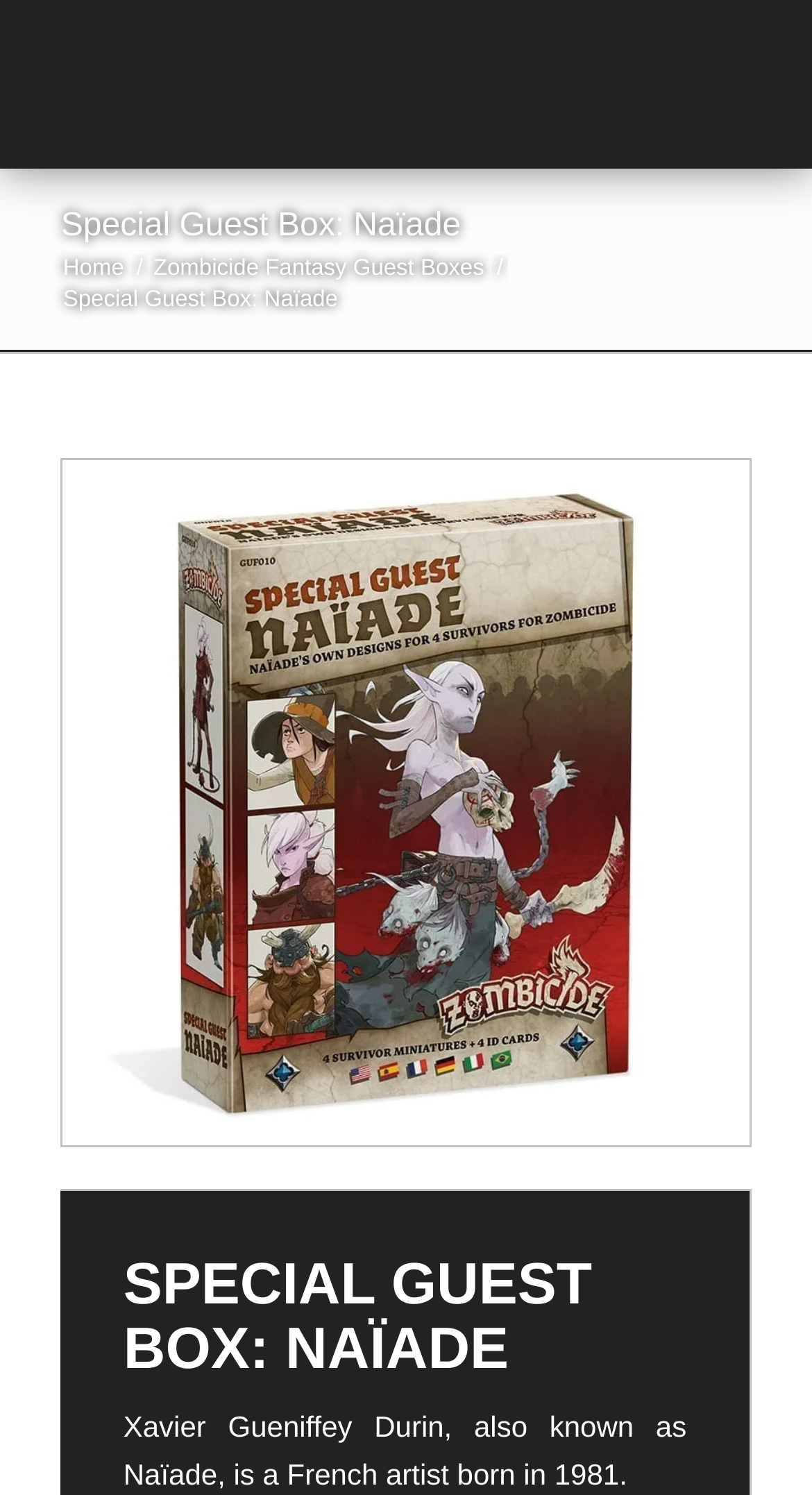What is the title of the special guest box?
Please answer the question as detailed as possible based on the image.

The title of the special guest box can be found in the heading 'Special Guest Box: Naïade' on the webpage, which indicates that the title is Naïade.